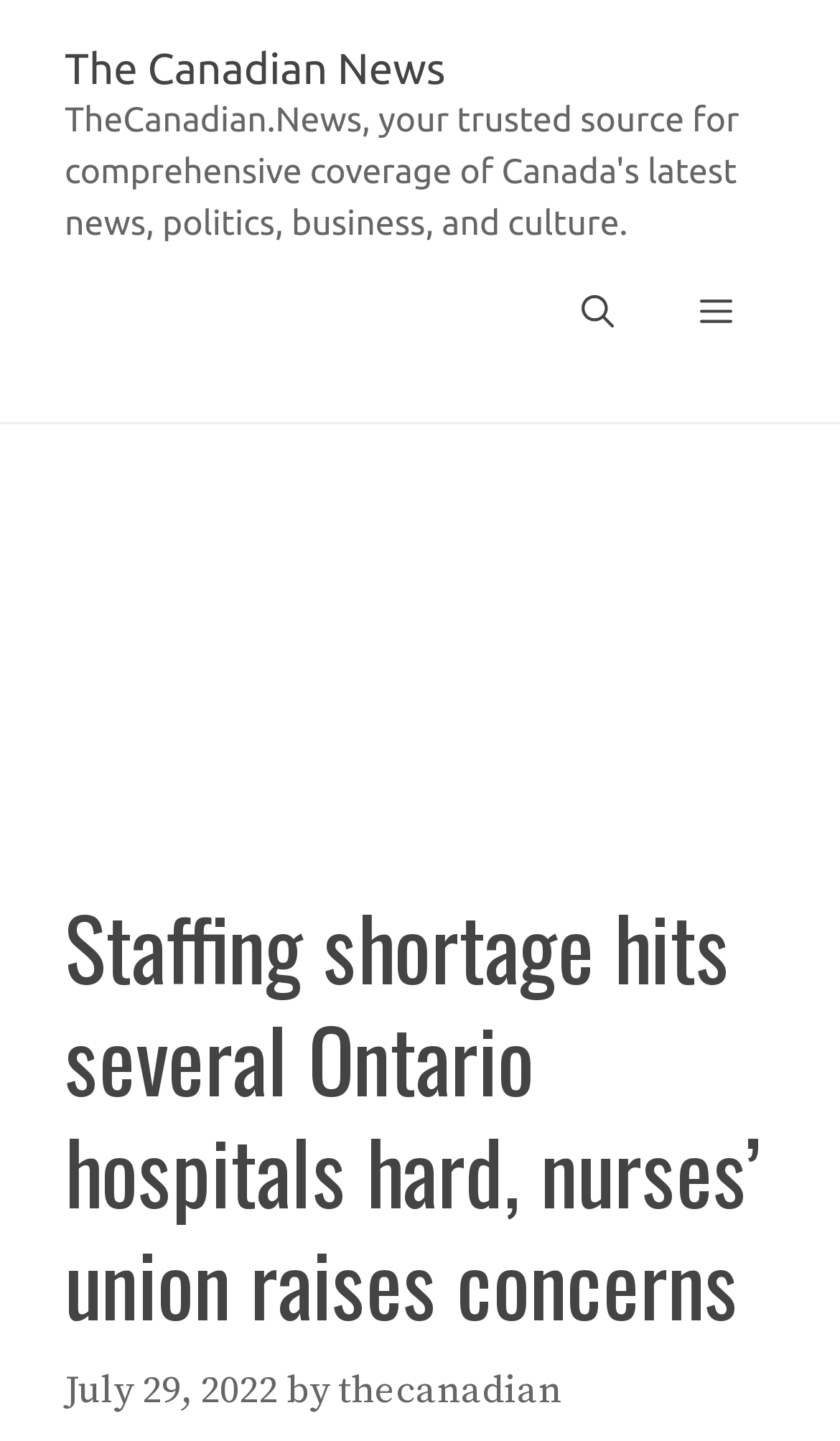Could you please study the image and provide a detailed answer to the question:
What is the purpose of the button at the top right corner?

I found the answer by looking at the button element at the top right corner, which is labeled as 'Menu' and has an expanded property set to False, indicating that it controls the primary menu.